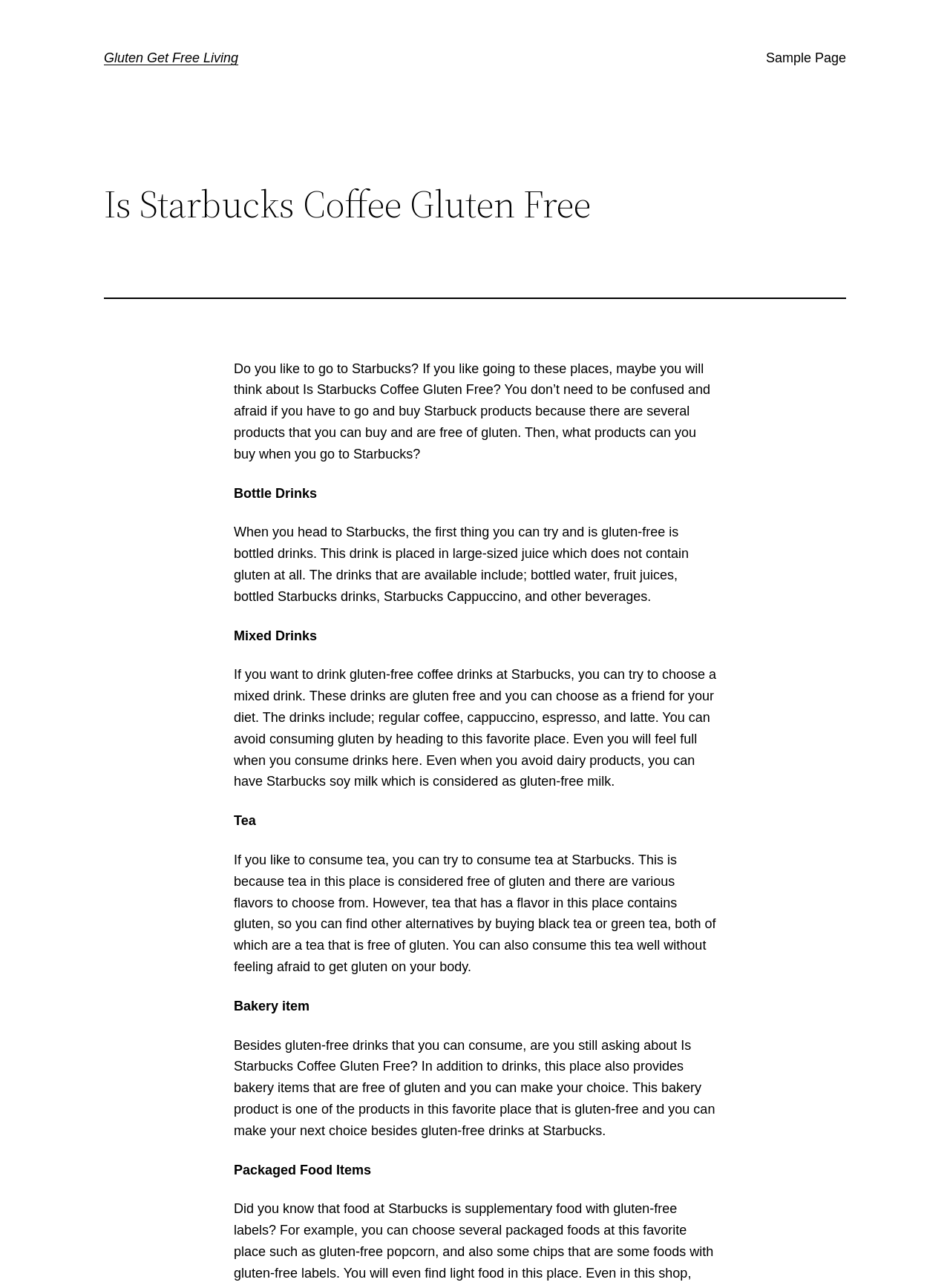Refer to the image and offer a detailed explanation in response to the question: Can you consume dairy products at Starbucks if you are gluten-free?

According to the webpage, even when you avoid dairy products, you can have Starbucks soy milk which is considered as gluten-free milk. This implies that you cannot consume regular dairy products at Starbucks if you are gluten-free, but you can opt for soy milk as an alternative.